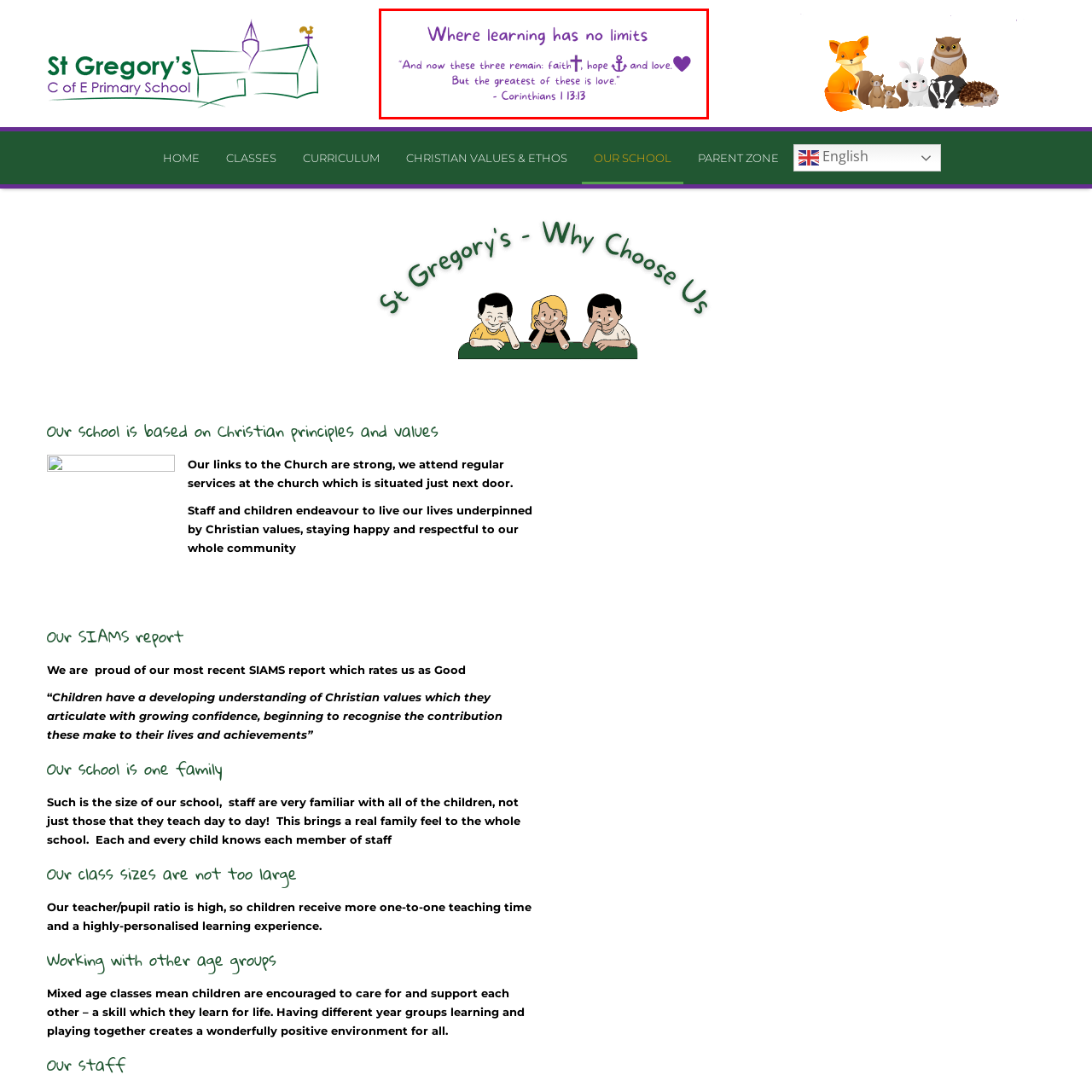Take a close look at the image marked with a red boundary and thoroughly answer the ensuing question using the information observed in the image:
What symbol is used to represent love in the image?

According to the caption, 'subtle icons—a cross for faith, an anchor for hope, and a heart symbol for love—add visual appeal and reinforce the message's spiritual foundation', which implies that a heart symbol is used to represent love in the image.